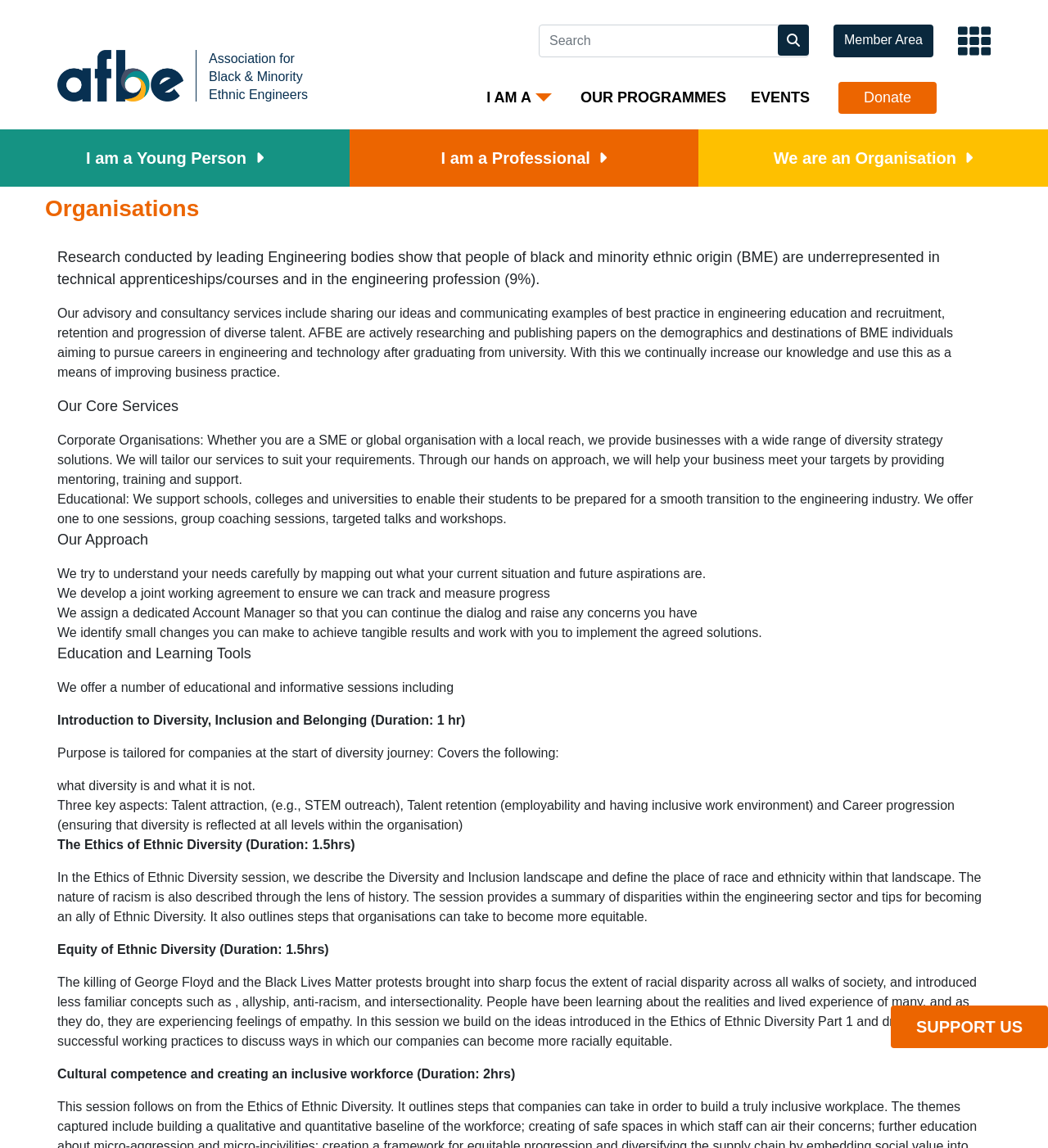Identify the bounding box coordinates of the clickable region to carry out the given instruction: "Donate to the organization".

[0.8, 0.071, 0.894, 0.099]